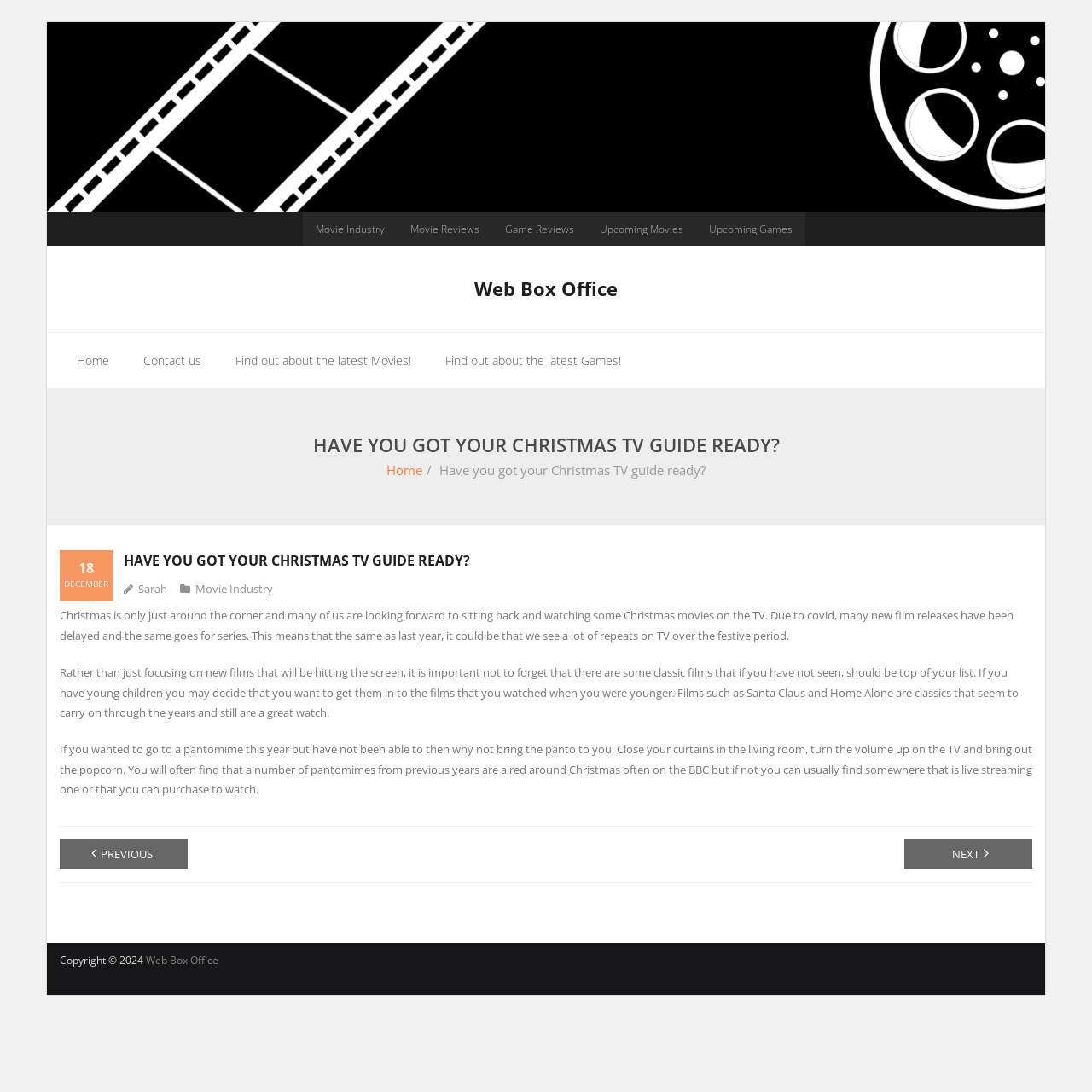Provide a single word or phrase to answer the given question: 
What is the position of the 'Home' link on the webpage?

Top-left